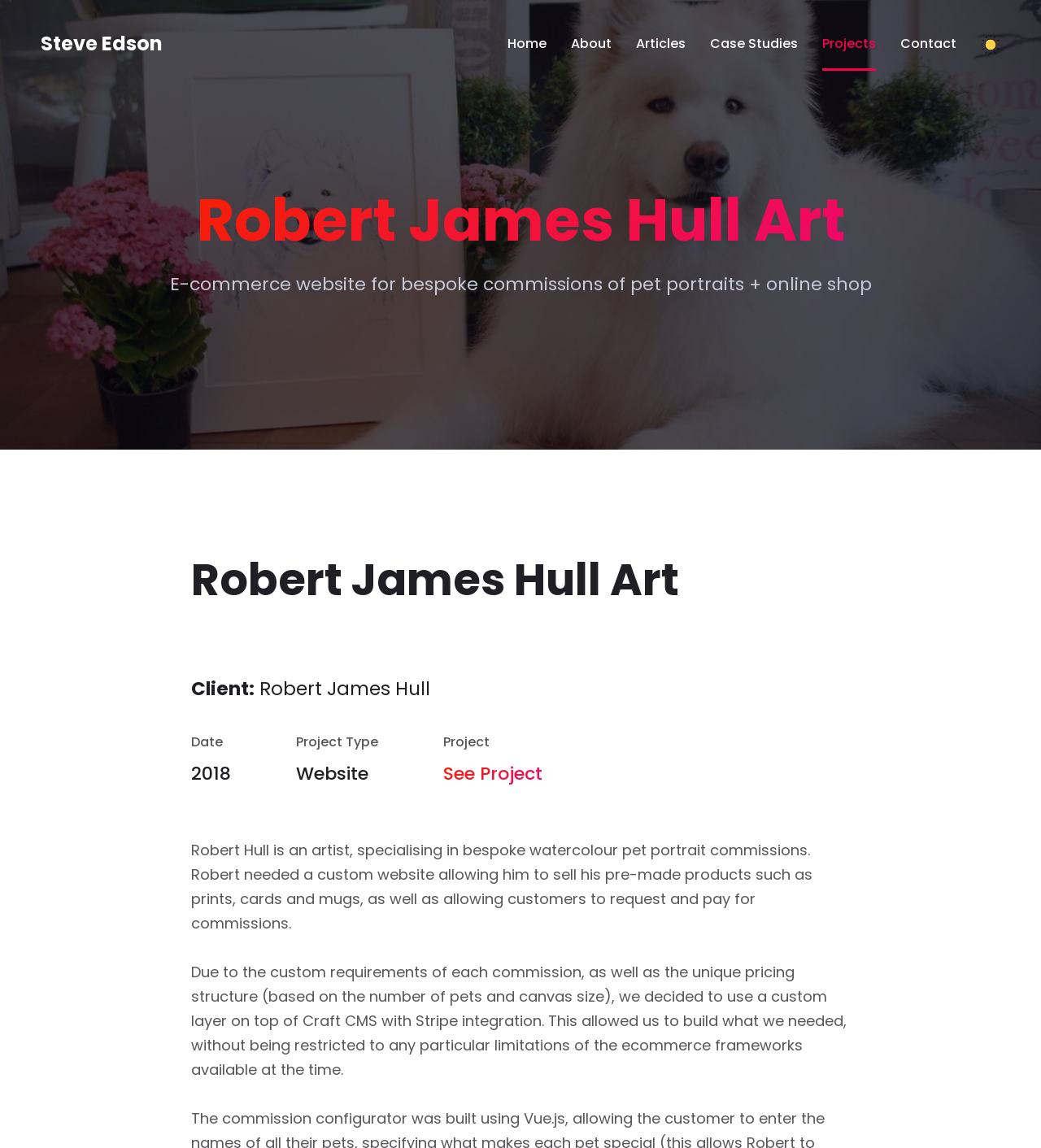Locate the bounding box coordinates of the segment that needs to be clicked to meet this instruction: "Call the phone number for roofing needs".

None